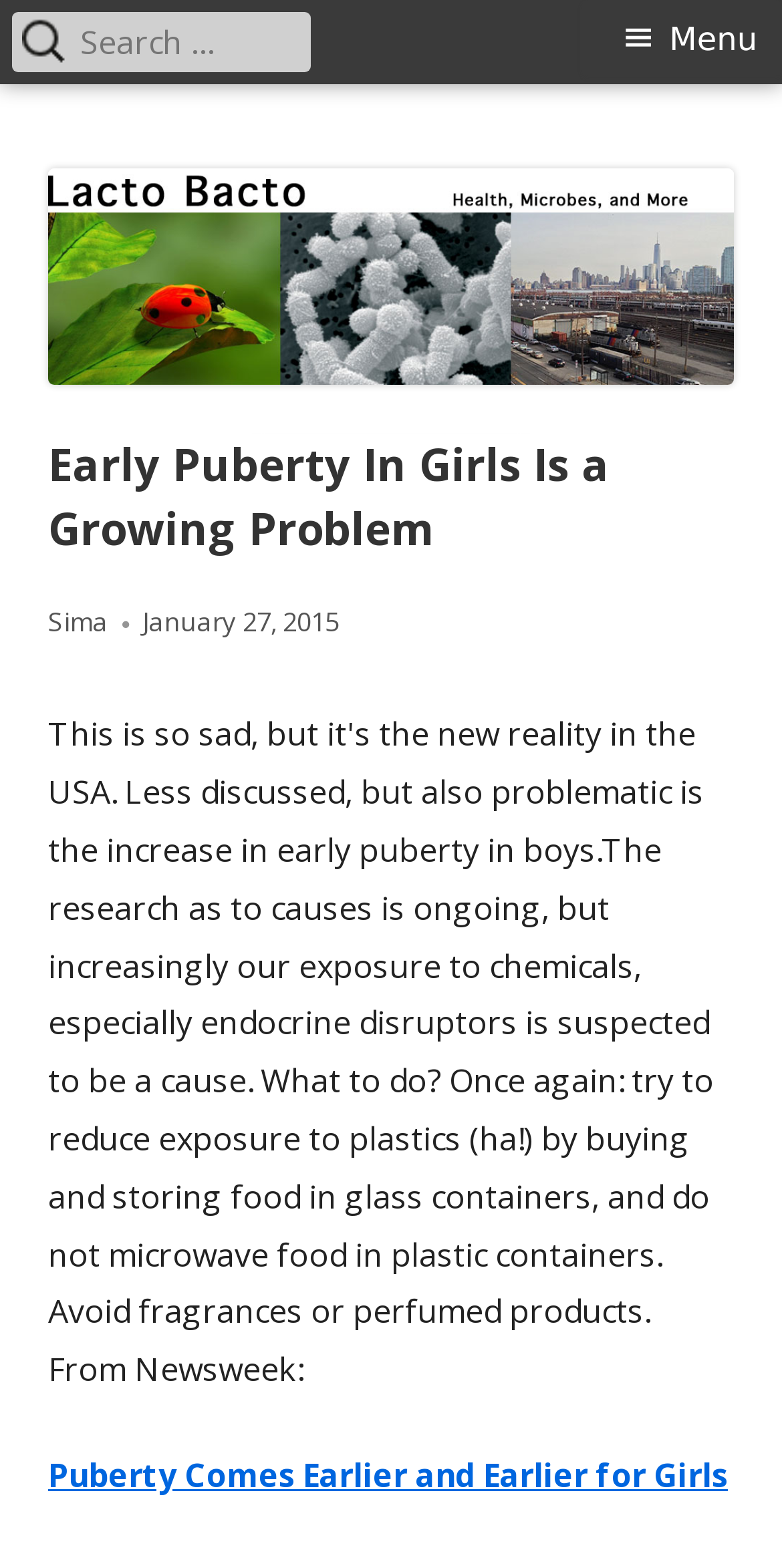Use a single word or phrase to answer the question:
When was the article published?

January 27, 2015